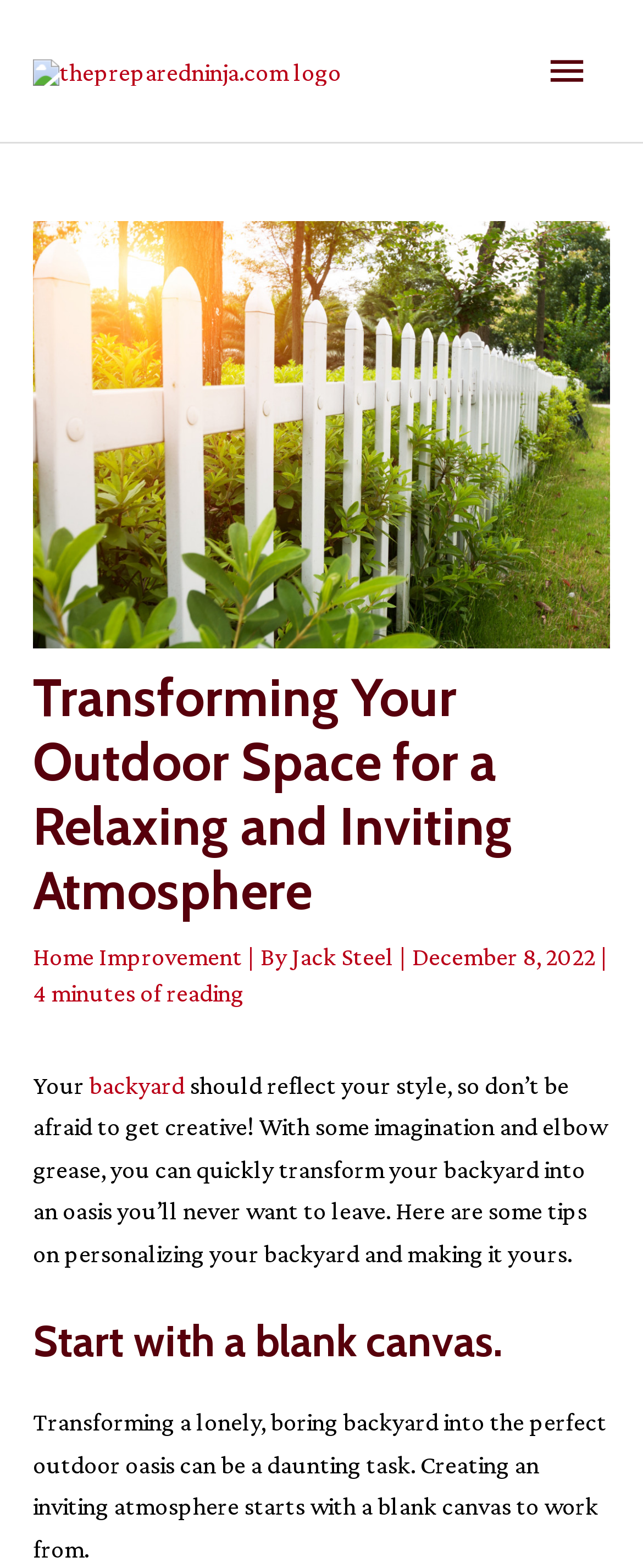Provide a brief response in the form of a single word or phrase:
What is the style of fence shown in the image?

Country-style wooden fence